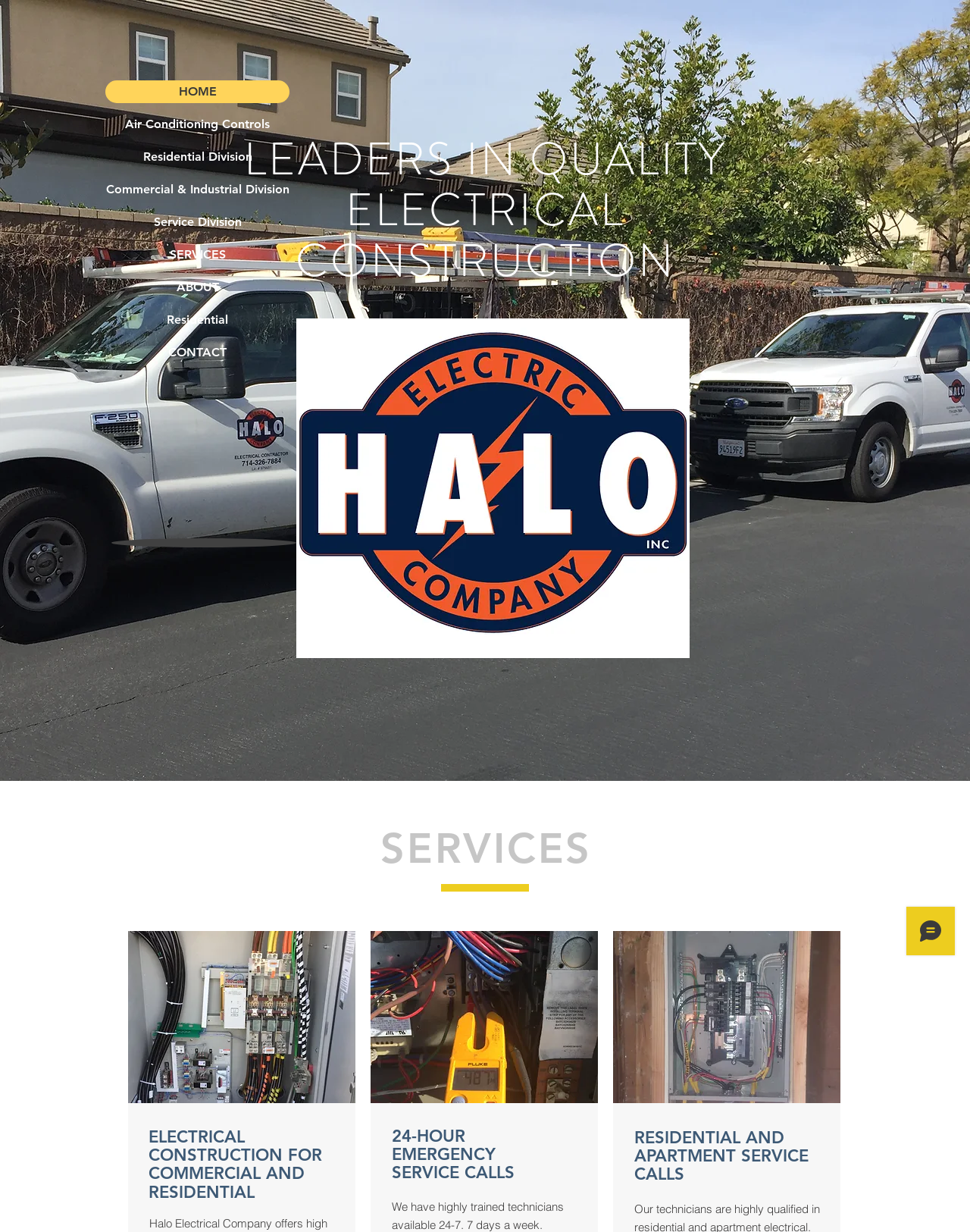Pinpoint the bounding box coordinates of the clickable area necessary to execute the following instruction: "Click HOME". The coordinates should be given as four float numbers between 0 and 1, namely [left, top, right, bottom].

[0.109, 0.065, 0.298, 0.084]